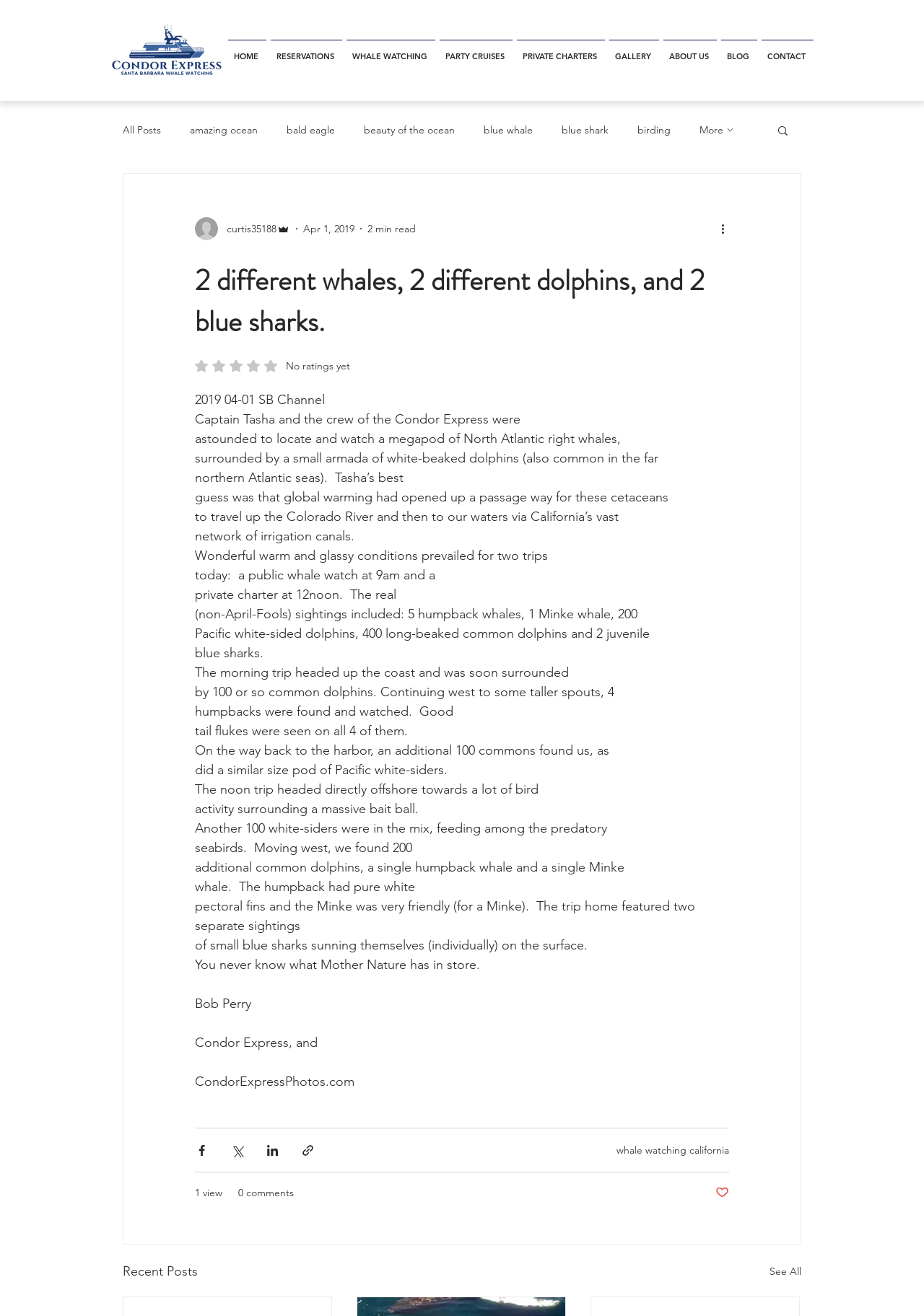Use a single word or phrase to answer the question: How many types of dolphins were seen on the trip?

Two